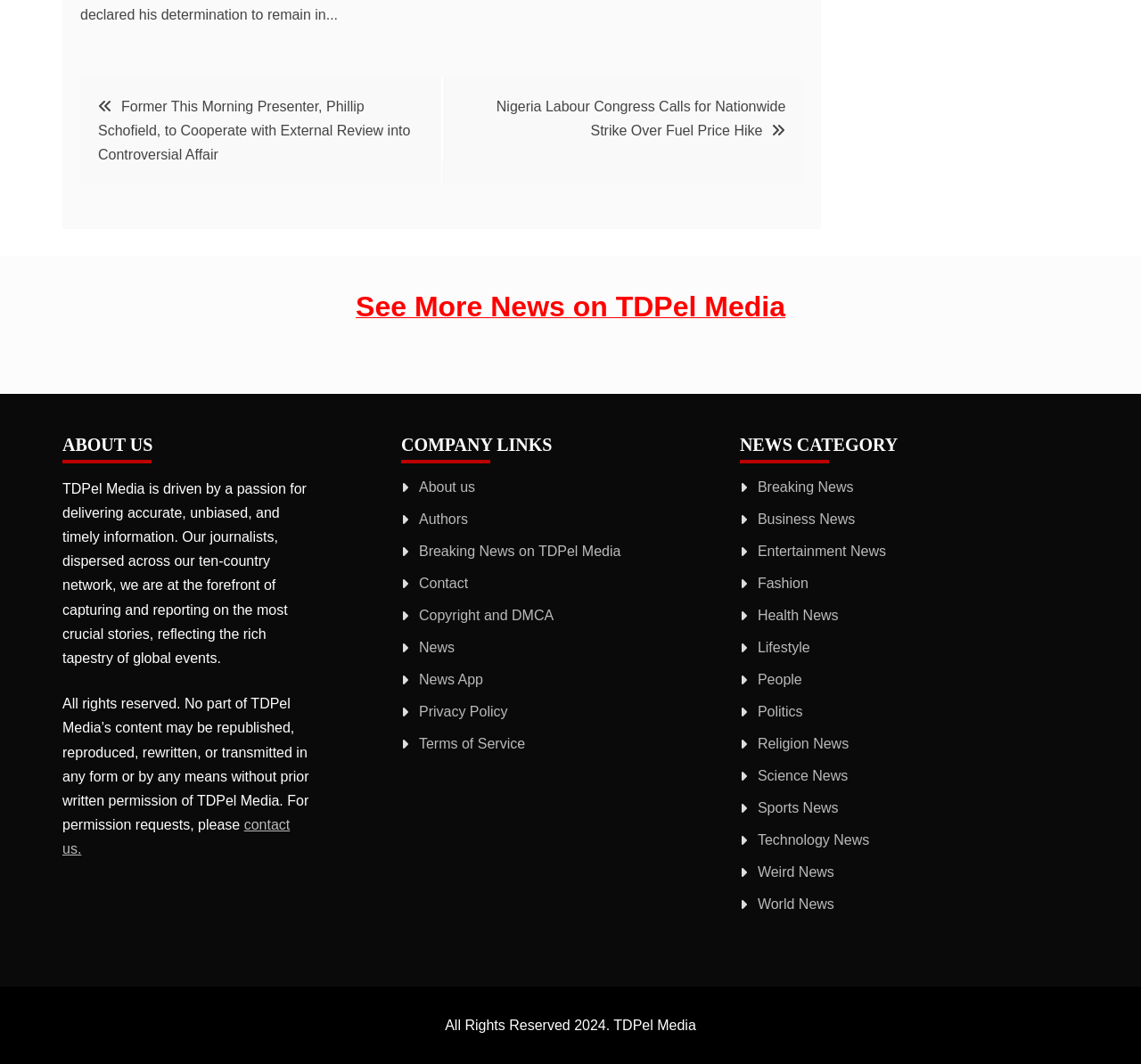Kindly determine the bounding box coordinates of the area that needs to be clicked to fulfill this instruction: "view the portfolio".

None